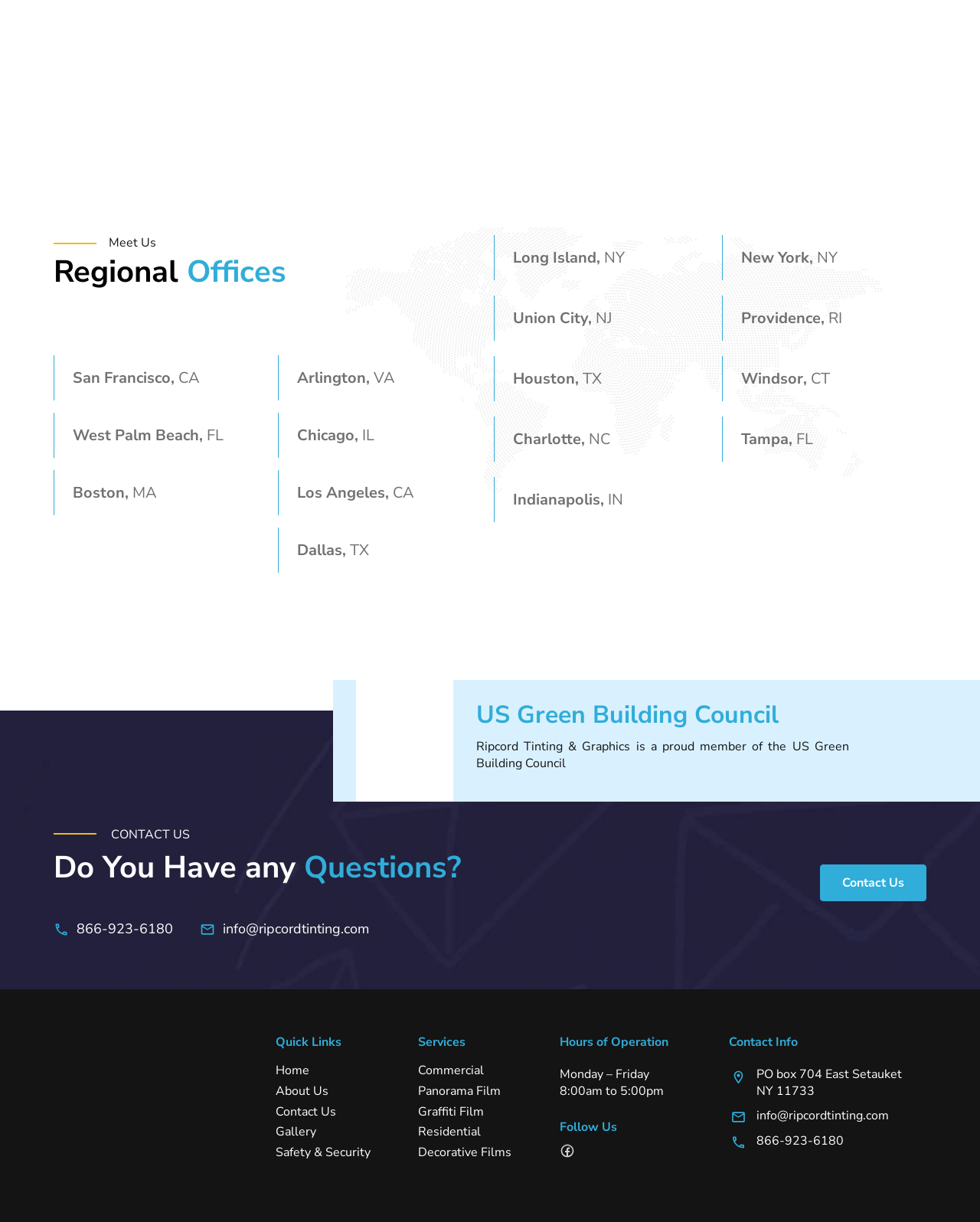Answer the question with a brief word or phrase:
What is the address of the company?

PO box 704 East Setauket NY 11733